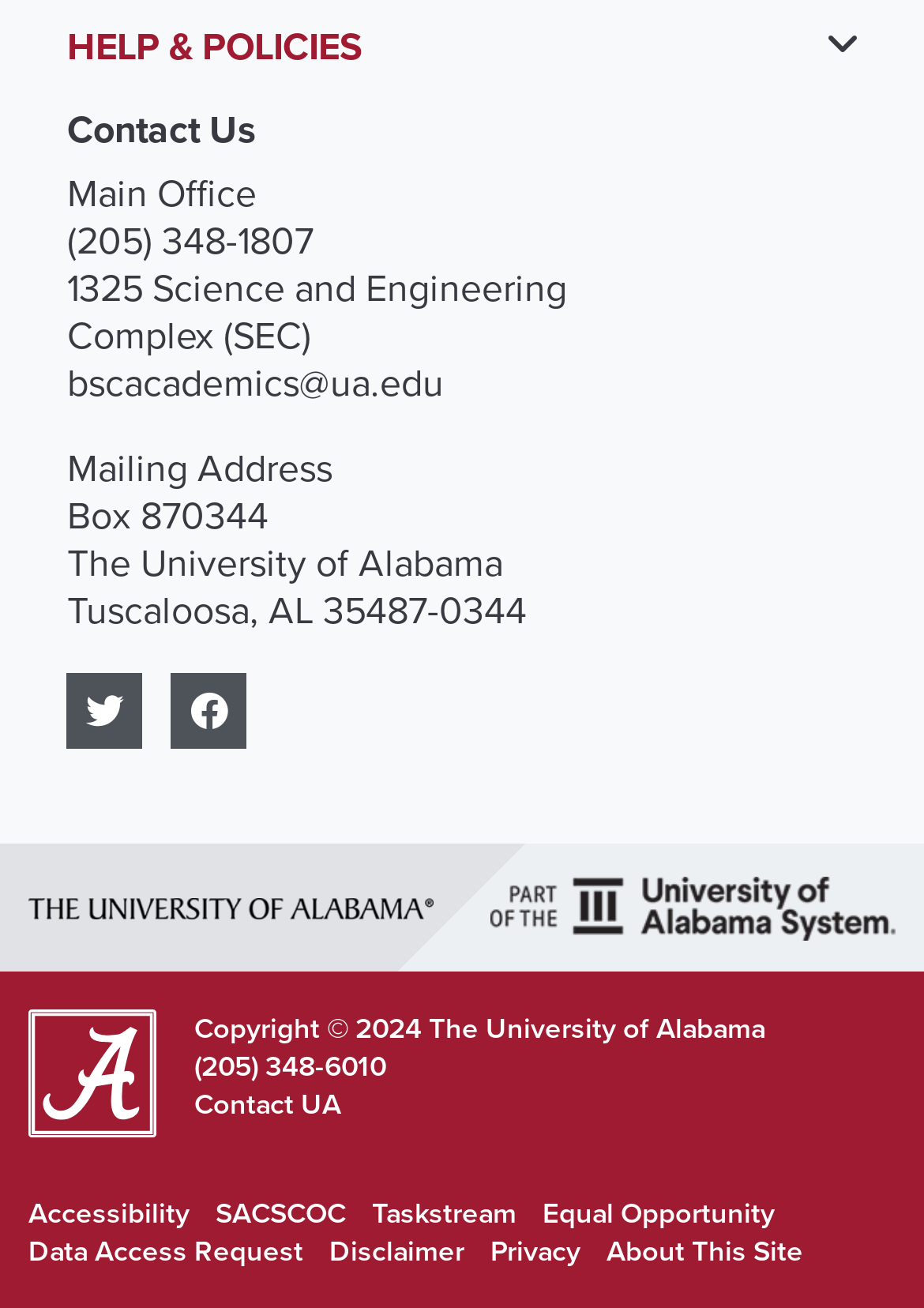Please identify the bounding box coordinates of the area I need to click to accomplish the following instruction: "View the product details".

None